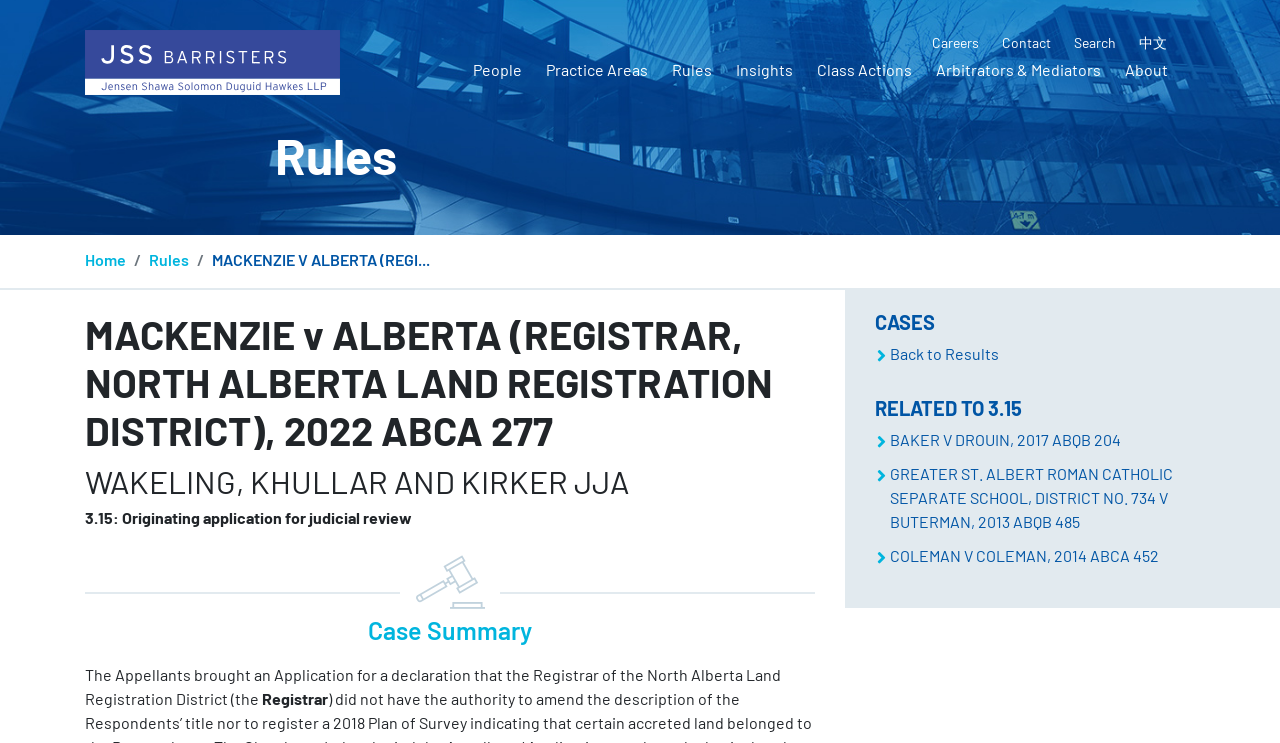What is the name of the law firm?
Using the visual information from the image, give a one-word or short-phrase answer.

JSS Barristers